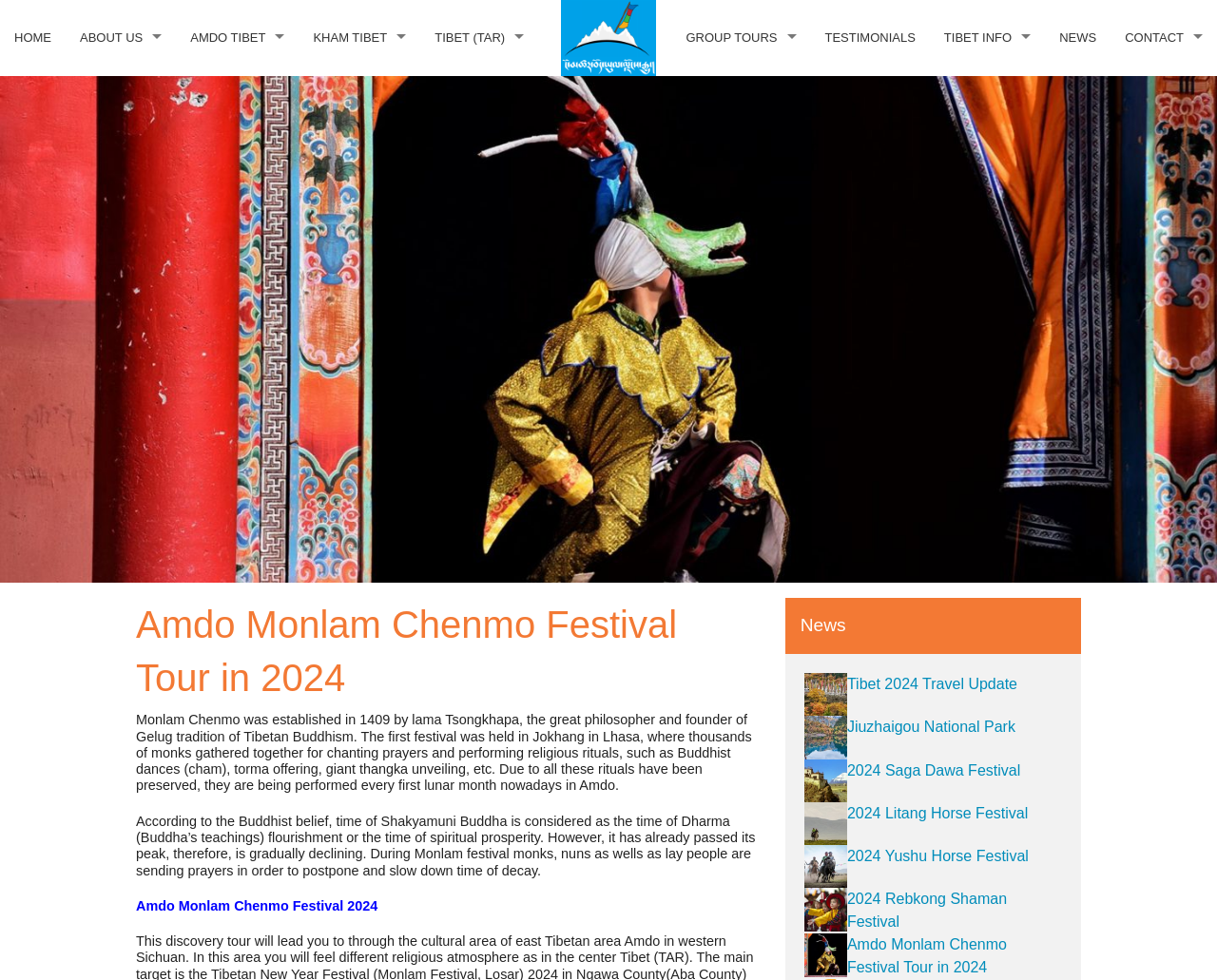What is the name of the festival tour in 2024?
Using the image, give a concise answer in the form of a single word or short phrase.

Amdo Monlam Chenmo Festival Tour